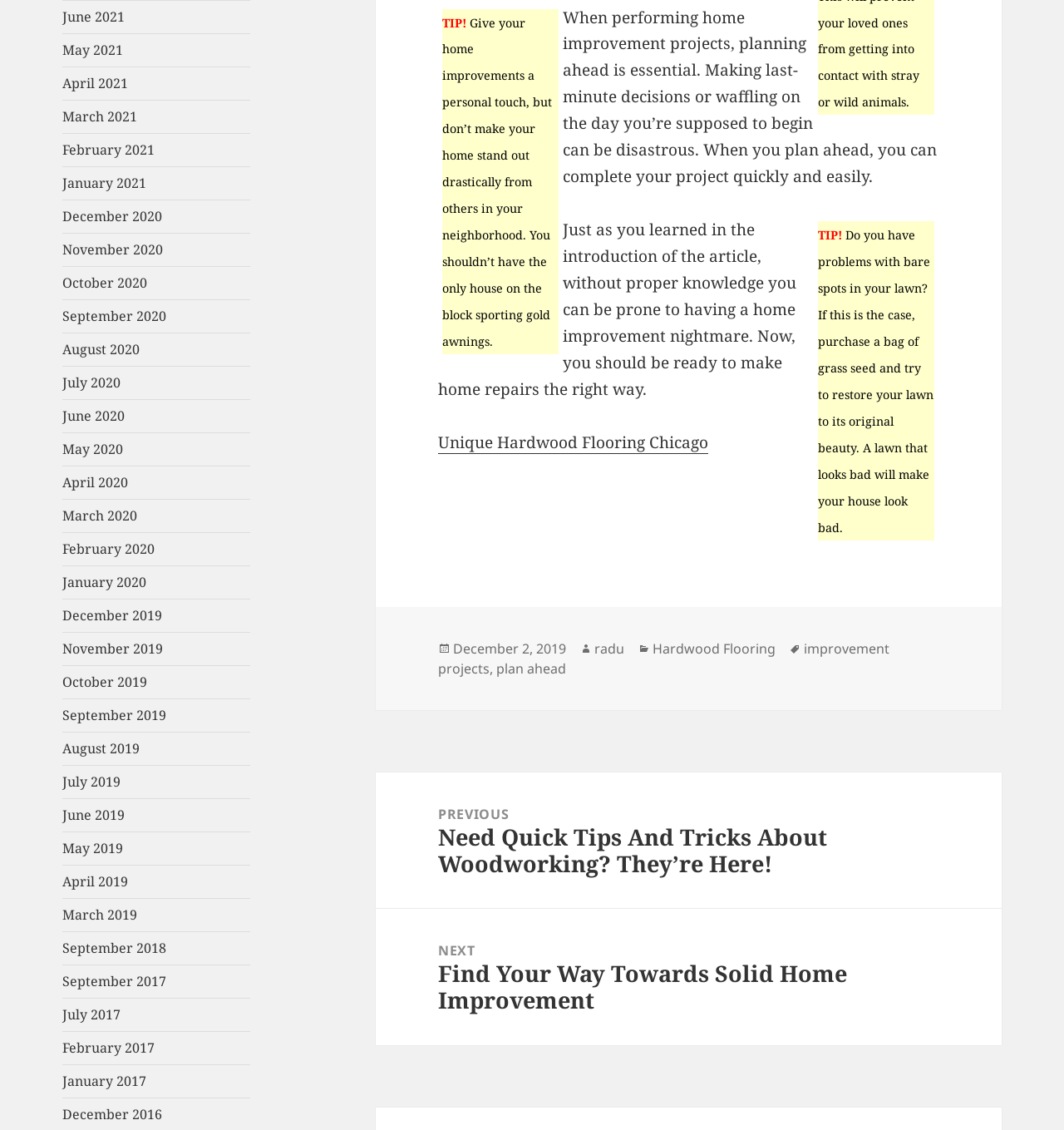What is the author of the post?
Answer the question with a detailed and thorough explanation.

I looked at the footer section of the webpage and found the author of the post, which is radu.